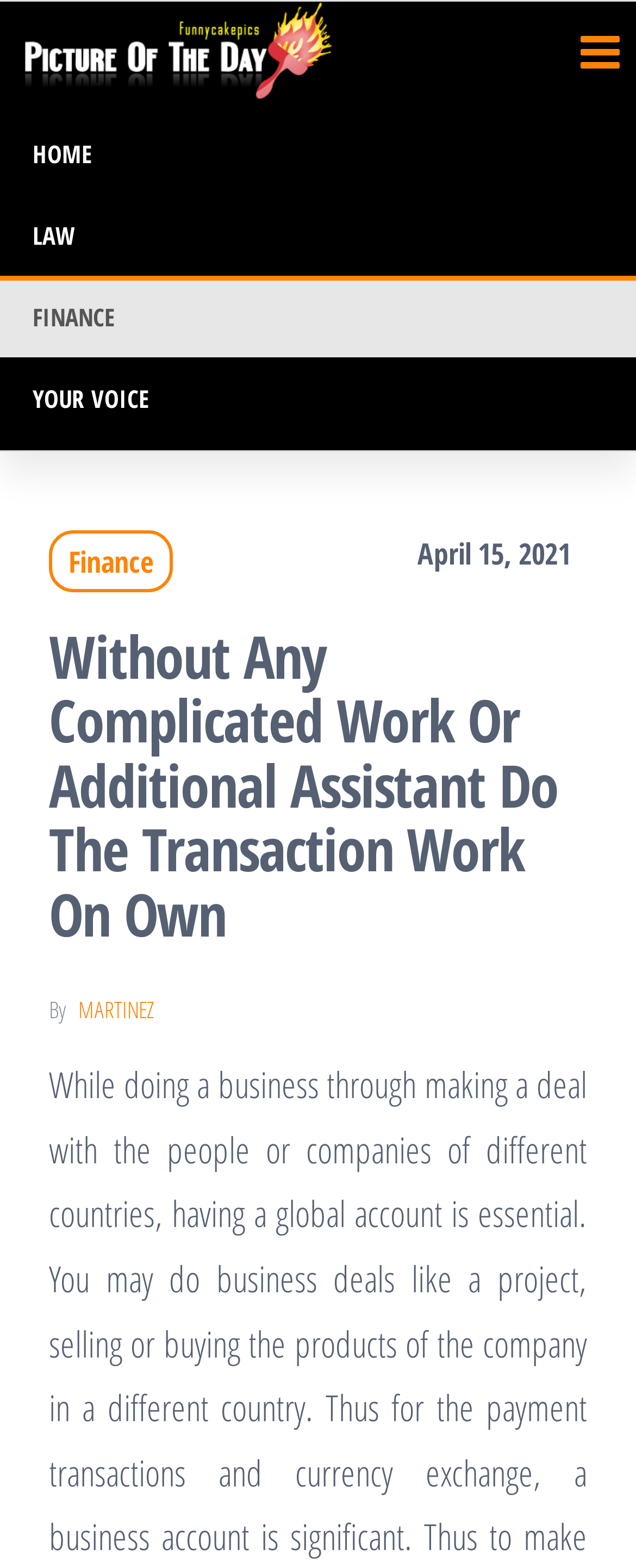Given the element description "Your voice" in the screenshot, predict the bounding box coordinates of that UI element.

[0.0, 0.227, 1.0, 0.279]